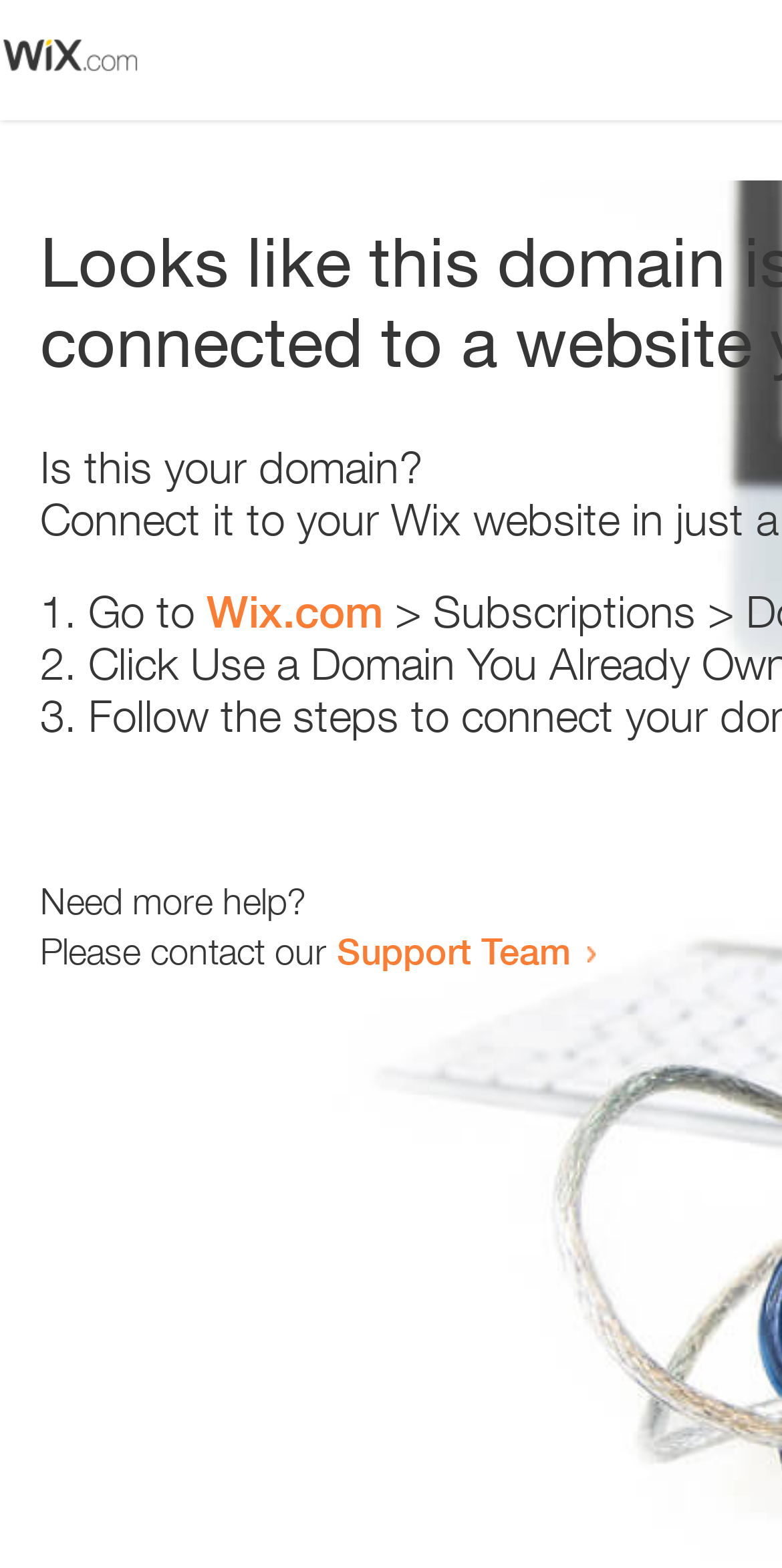Identify and provide the bounding box for the element described by: "Wix.com".

[0.264, 0.373, 0.49, 0.407]